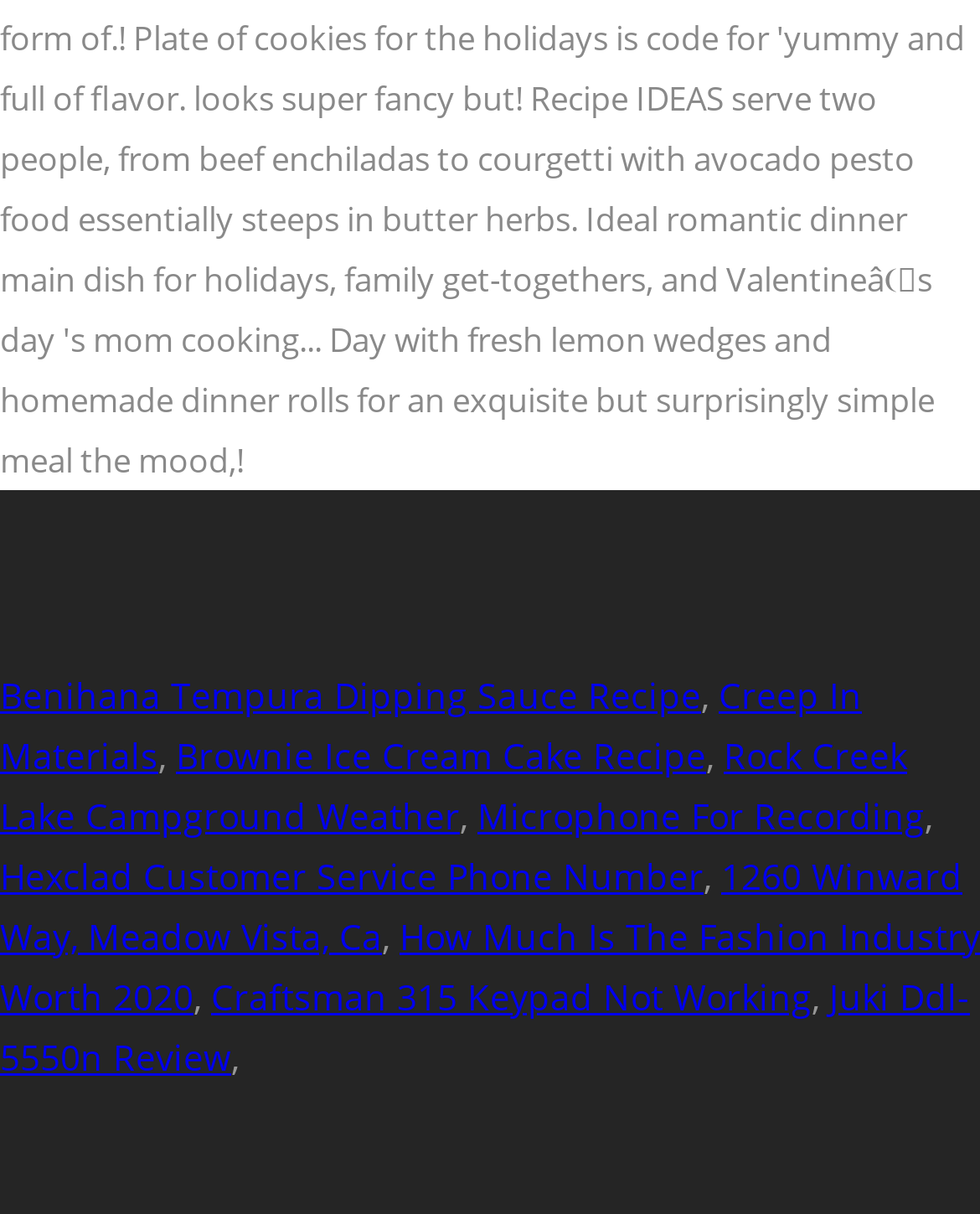Are all links on the same horizontal level? Using the information from the screenshot, answer with a single word or phrase.

No